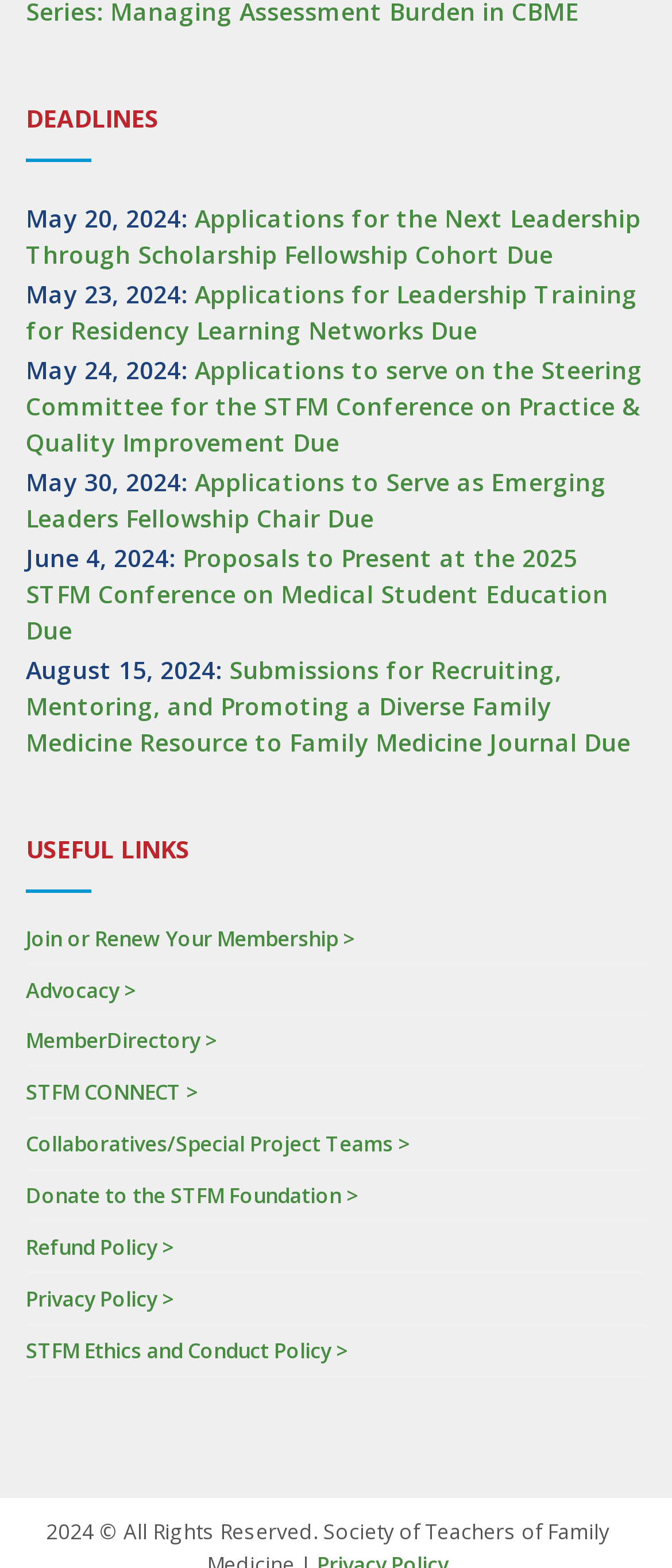Identify the bounding box coordinates for the UI element described as follows: Collaboratives/Special Project Teams >. Use the format (top-left x, top-left y, bottom-right x, bottom-right y) and ensure all values are floating point numbers between 0 and 1.

[0.038, 0.72, 0.61, 0.739]